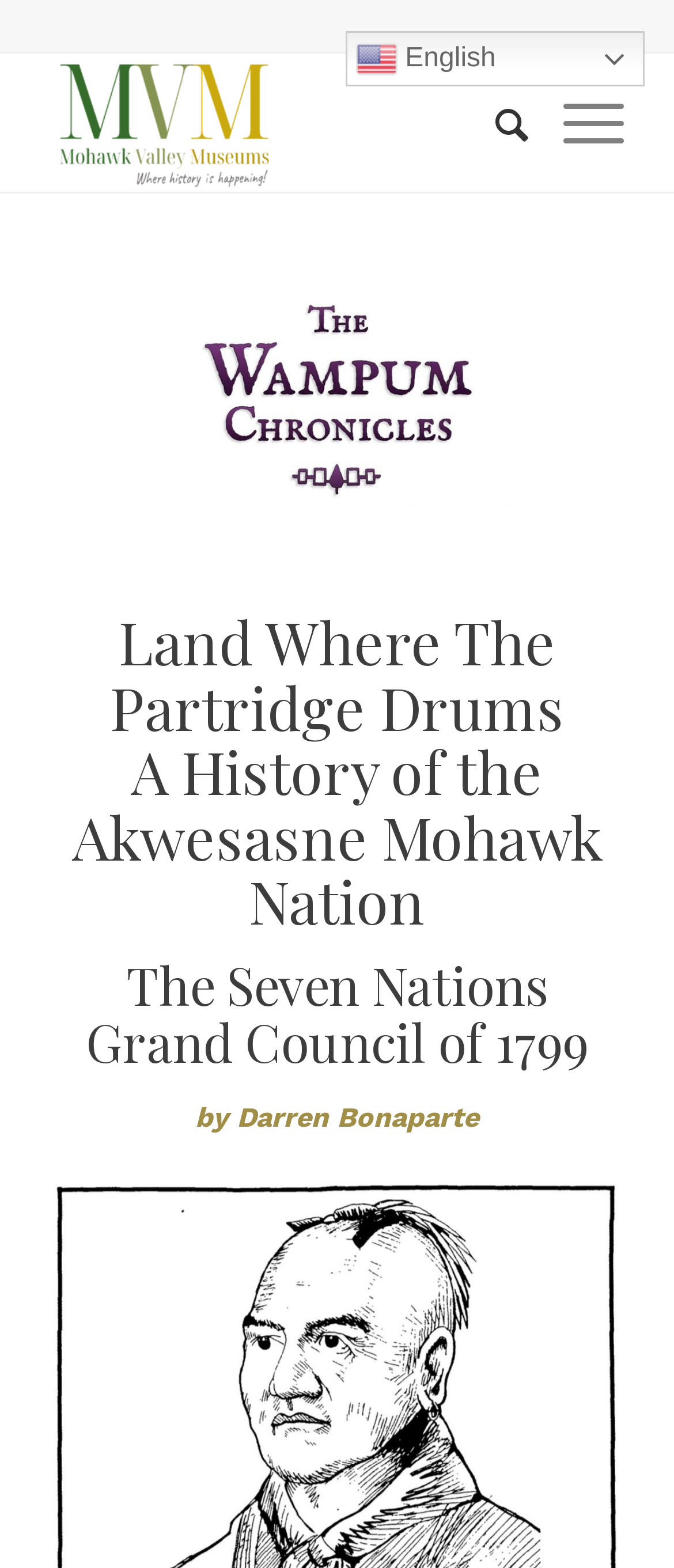How many headings are there on the webpage?
Deliver a detailed and extensive answer to the question.

I counted the number of headings on the webpage by looking at the headings 'Land Where The Partridge Drums A History of the Akwesasne Mohawk Nation', 'The Seven Nations Grand Council of 1799', and the title of the webpage 'The Seven Nations Grand Council of 1799'.